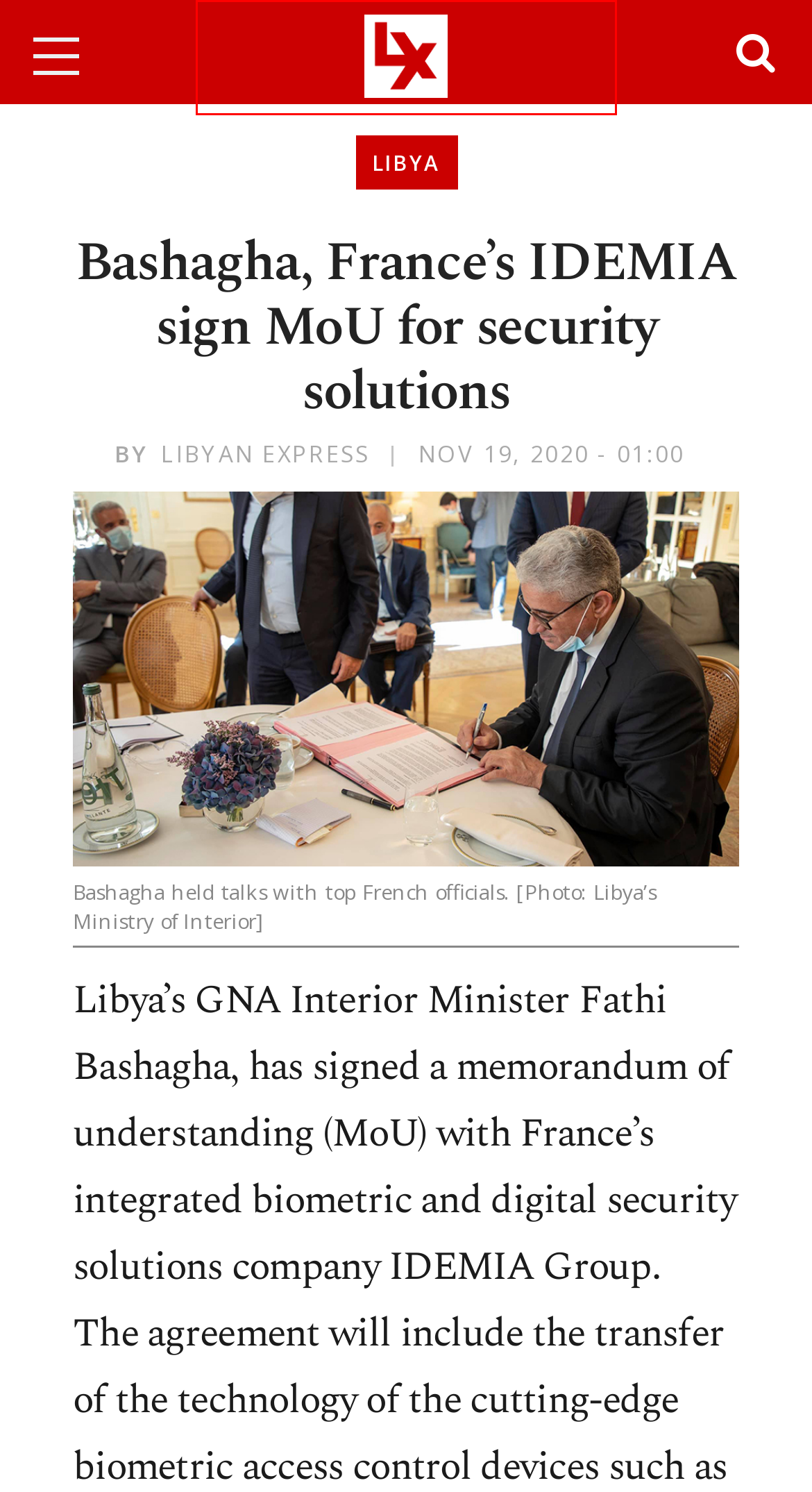You have a screenshot of a webpage with a red rectangle bounding box around an element. Identify the best matching webpage description for the new page that appears after clicking the element in the bounding box. The descriptions are:
A. Bashagha: To tackle instability and conflict, wars should end
B. Bashagha: Dbeibah’s government is “illegitimate“
C. France - Libyan Express
D. Libyan Express, Author at Libyan Express
E. Libyan Express - Libya News, Opinion, Analysis and Latest Updates from Libya
F. Security - Libyan Express
G. Jobs - Libyan Express
H. Libya - Libyan Express

E